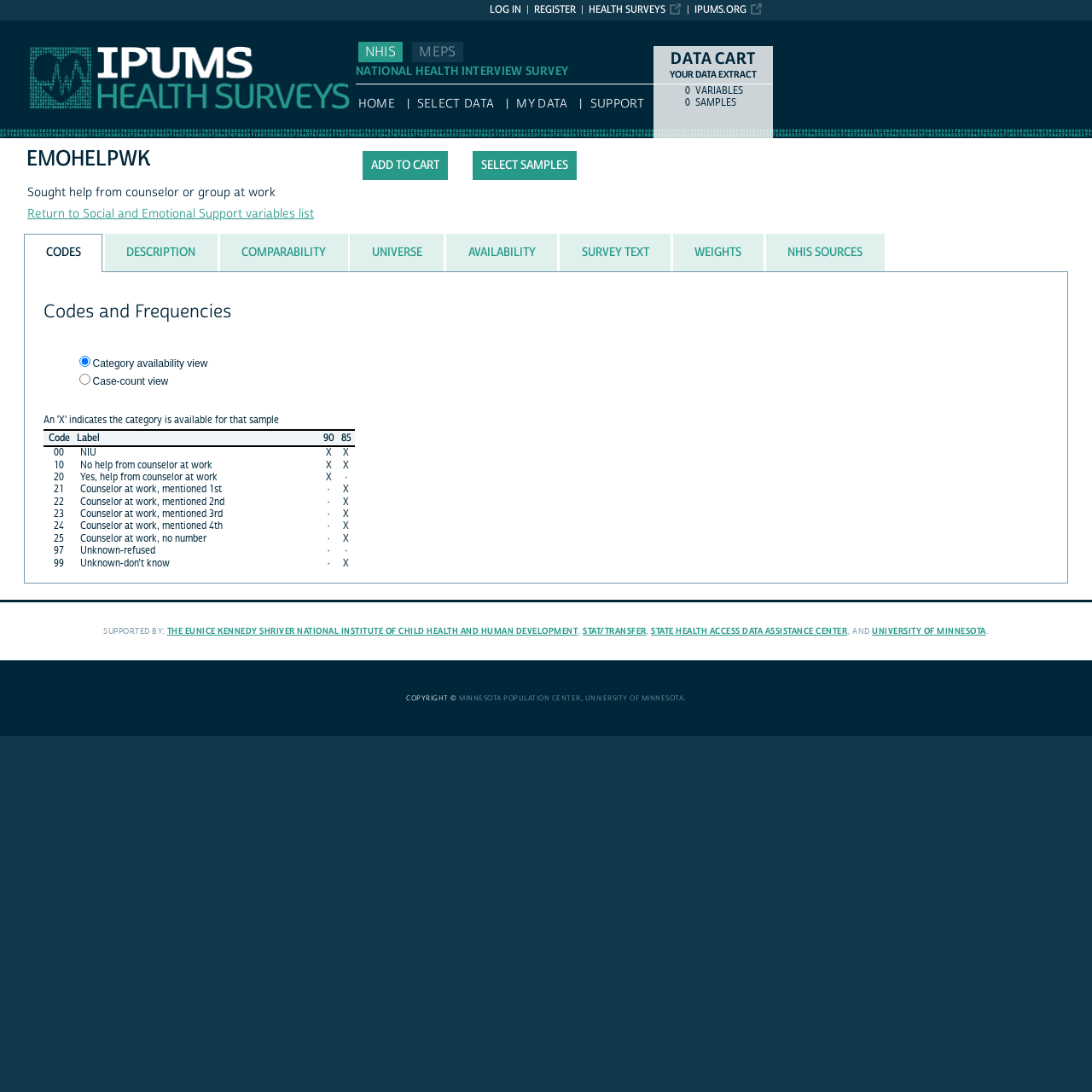From the webpage screenshot, predict the bounding box of the UI element that matches this description: "My Data".

[0.473, 0.088, 0.52, 0.102]